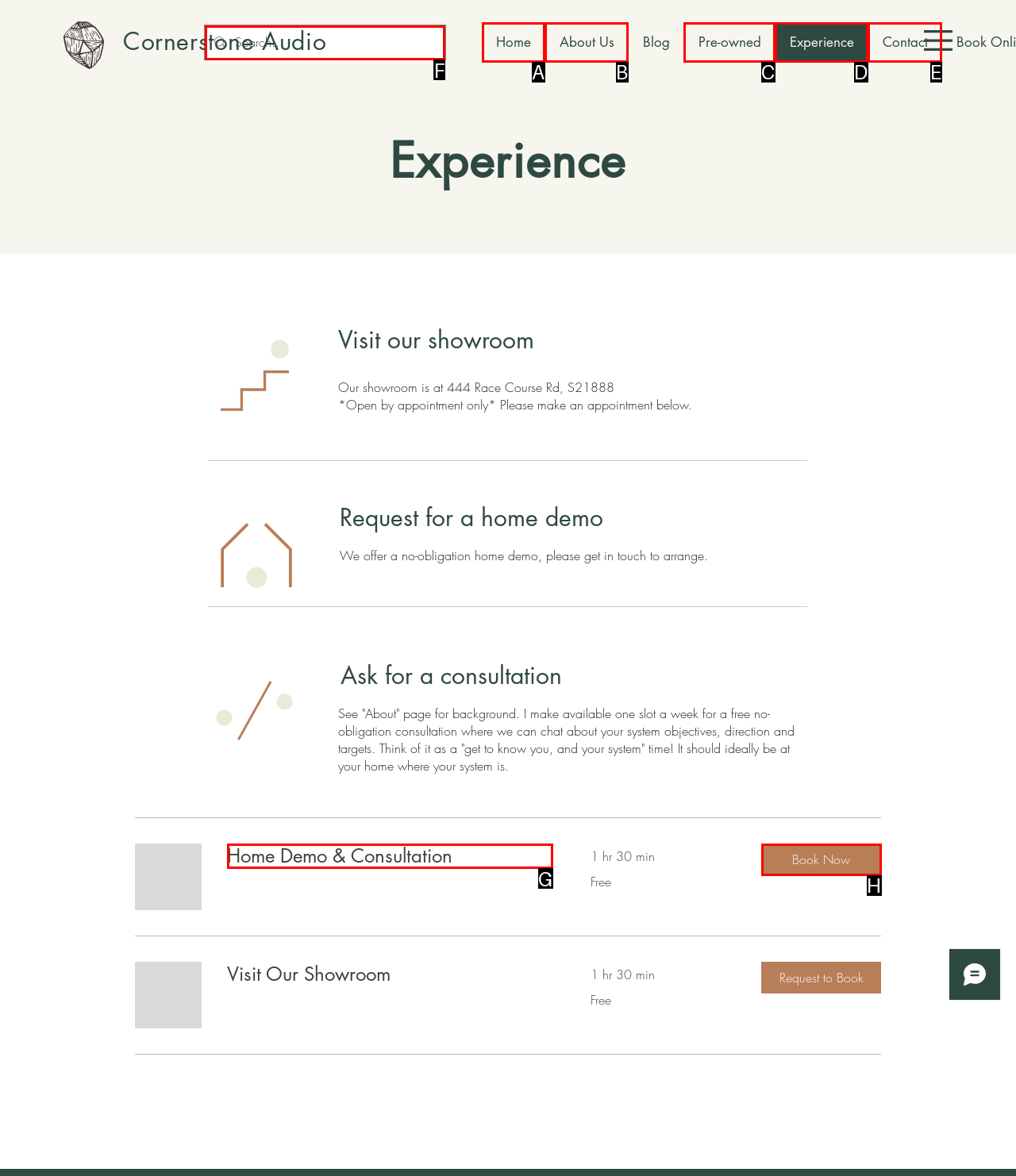Tell me which letter I should select to achieve the following goal: Search for something
Answer with the corresponding letter from the provided options directly.

F